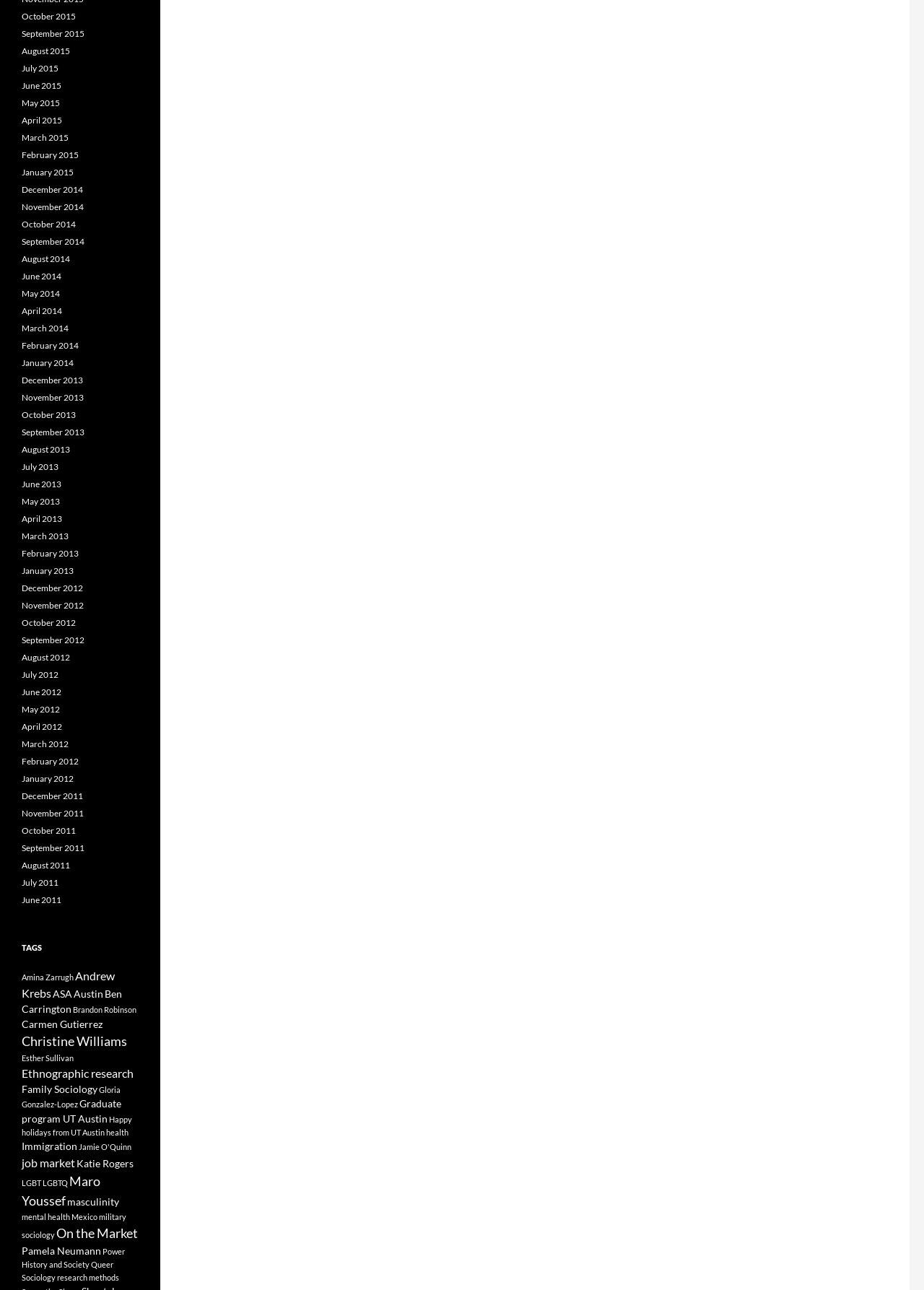Find the bounding box coordinates of the area that needs to be clicked in order to achieve the following instruction: "Learn about Family Sociology". The coordinates should be specified as four float numbers between 0 and 1, i.e., [left, top, right, bottom].

[0.023, 0.84, 0.105, 0.849]